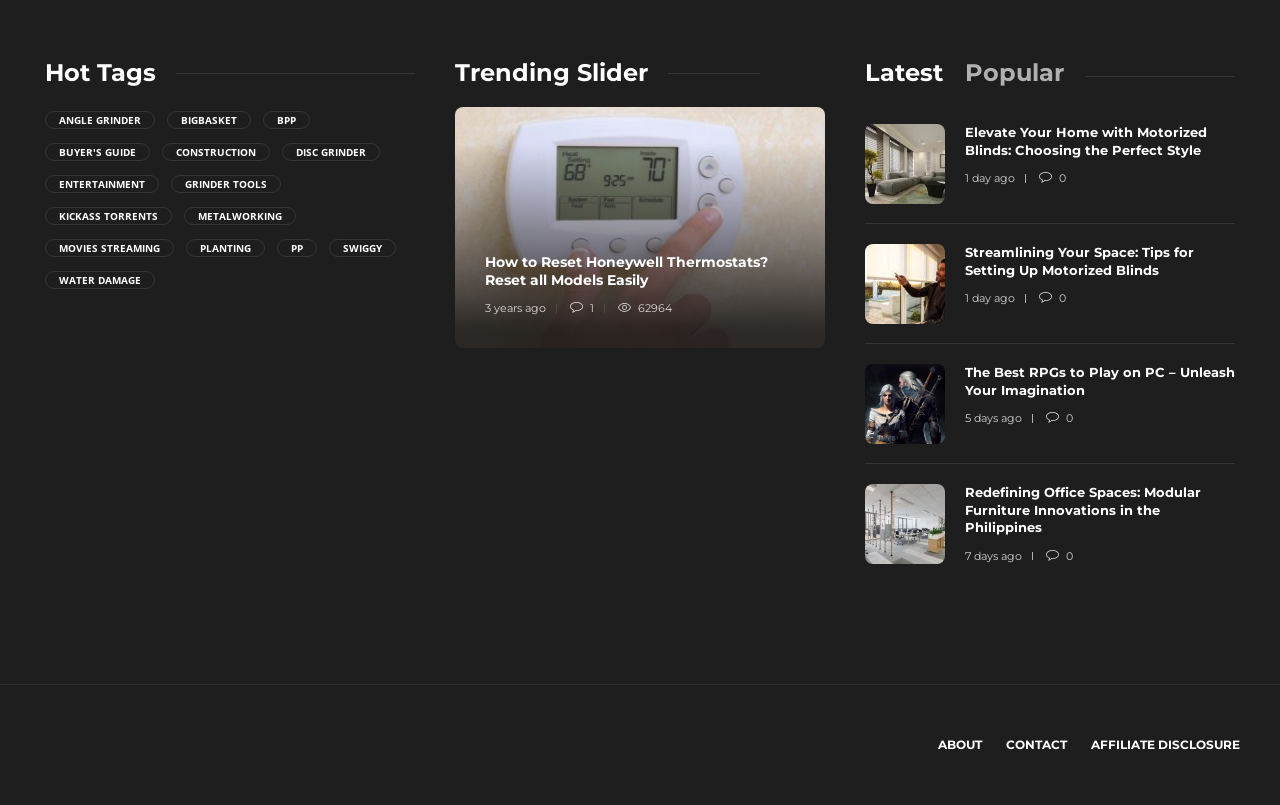Could you indicate the bounding box coordinates of the region to click in order to complete this instruction: "Click on Angle Grinder".

[0.035, 0.138, 0.121, 0.161]